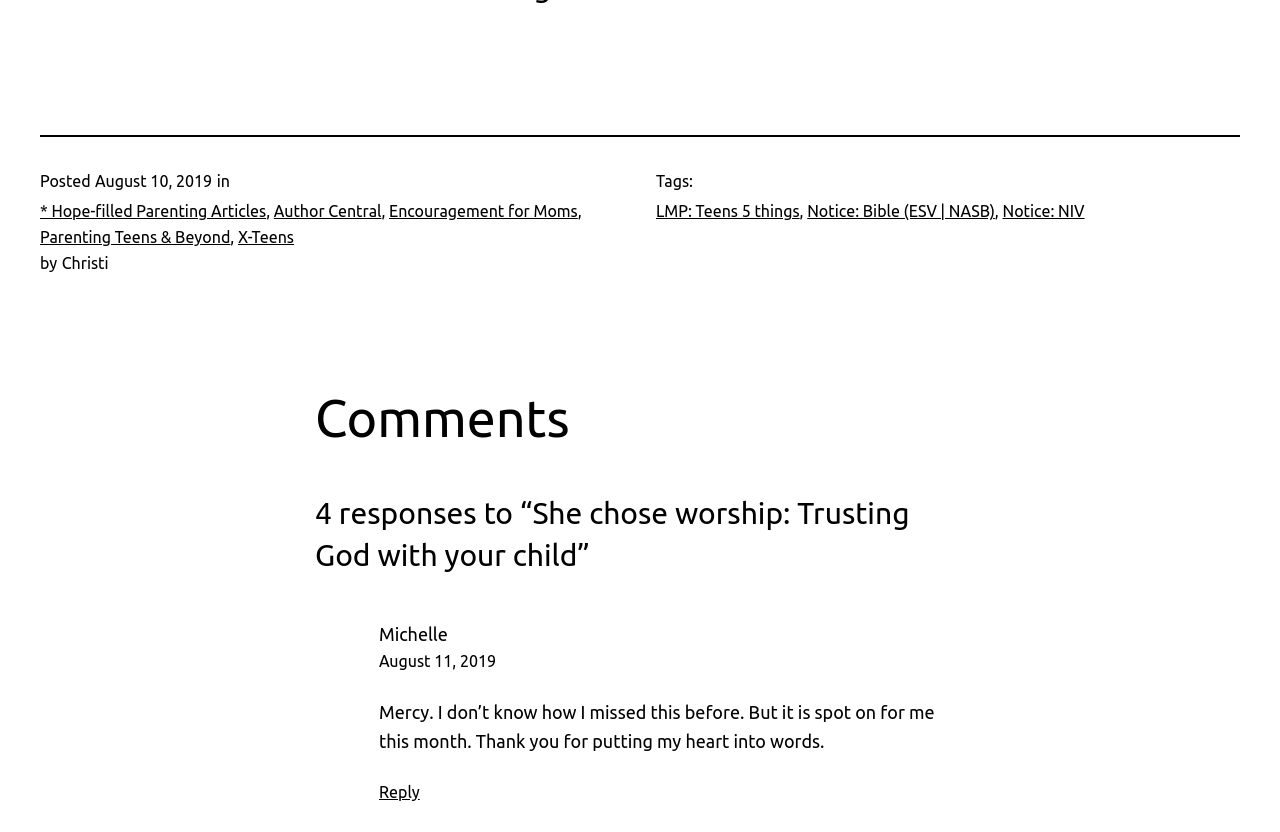What is the date of the post?
Give a detailed explanation using the information visible in the image.

I found the date of the post by looking at the text 'Posted' followed by a time element, which contains the static text 'August 10, 2019'.